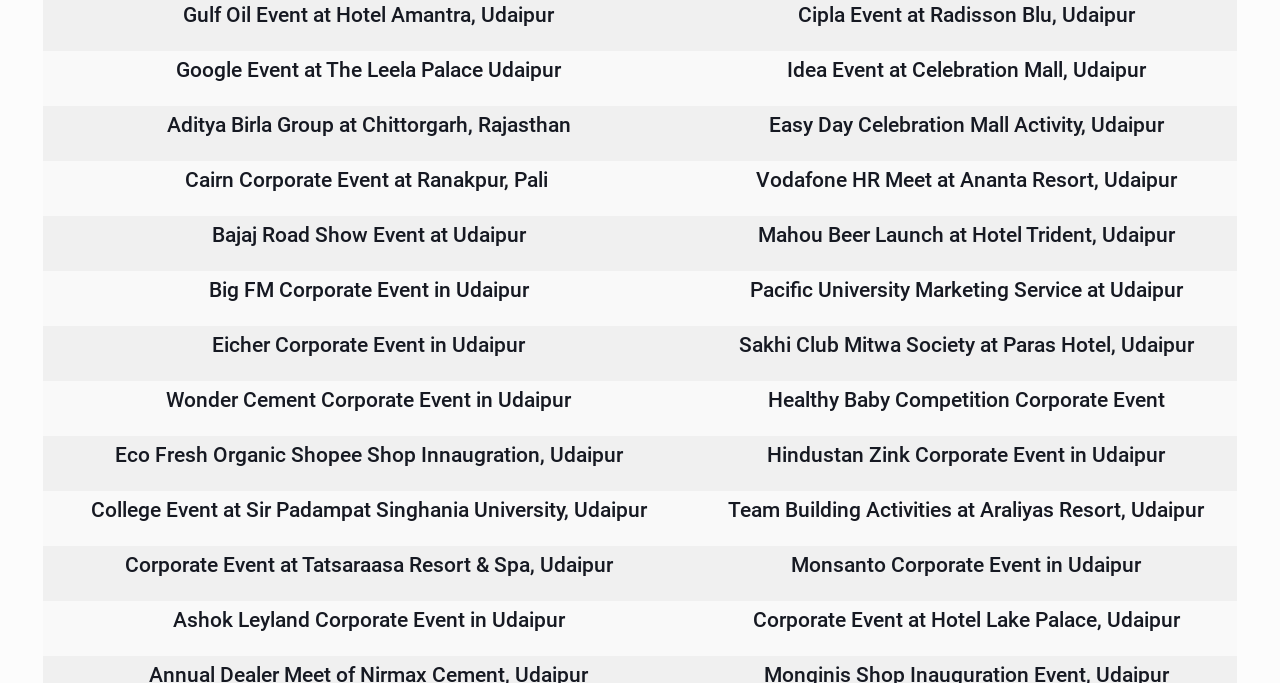Determine the bounding box coordinates of the clickable region to carry out the instruction: "Click on Gulf Oil Event at Hotel Amantra, Udaipur".

[0.143, 0.004, 0.433, 0.04]